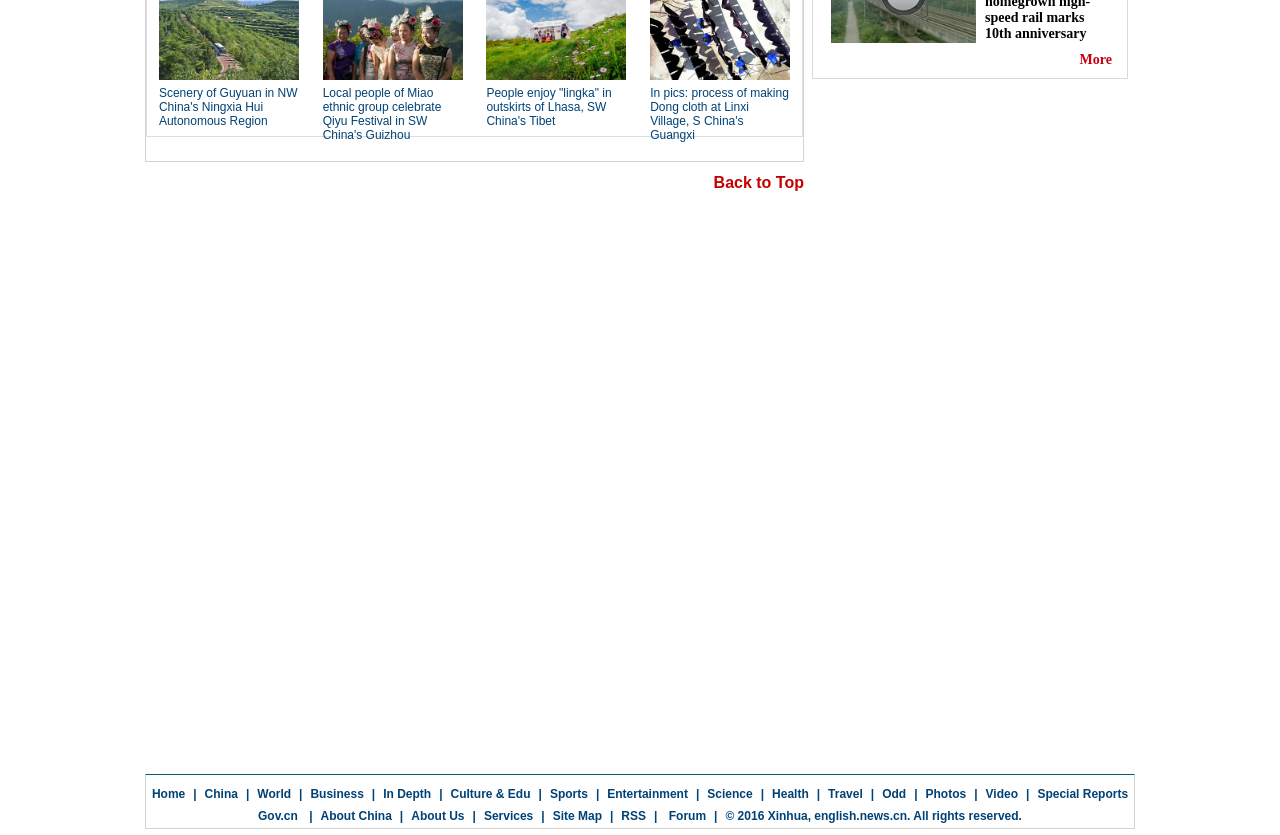Kindly determine the bounding box coordinates for the area that needs to be clicked to execute this instruction: "Click on the 'World' link".

[0.201, 0.943, 0.227, 0.959]